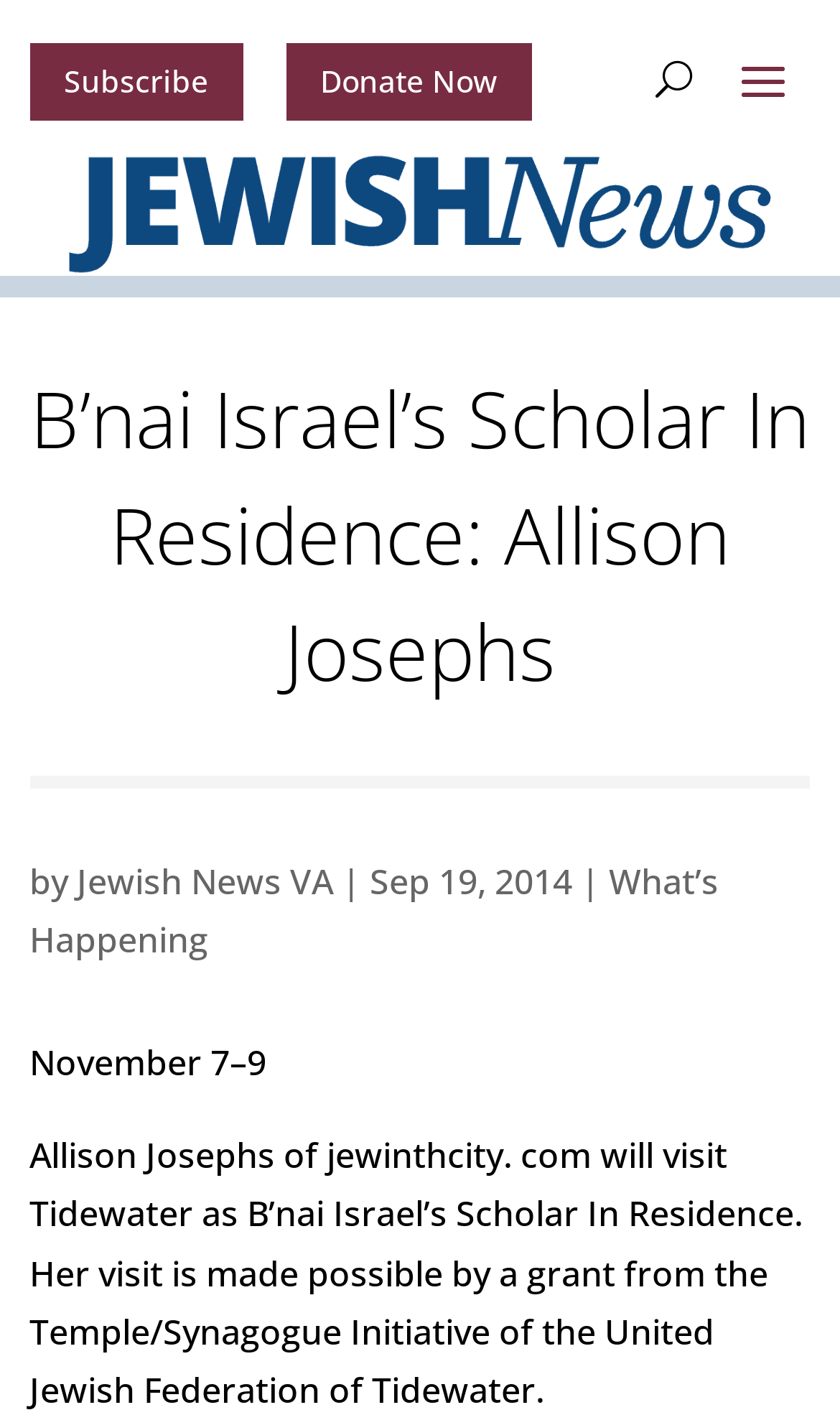Refer to the screenshot and give an in-depth answer to this question: What is the name of the website mentioned in the article?

The answer can be found in the static text element which mentions 'Allison Josephs of jewinthecity.com'. The website name is mentioned as the source of Allison Josephs.